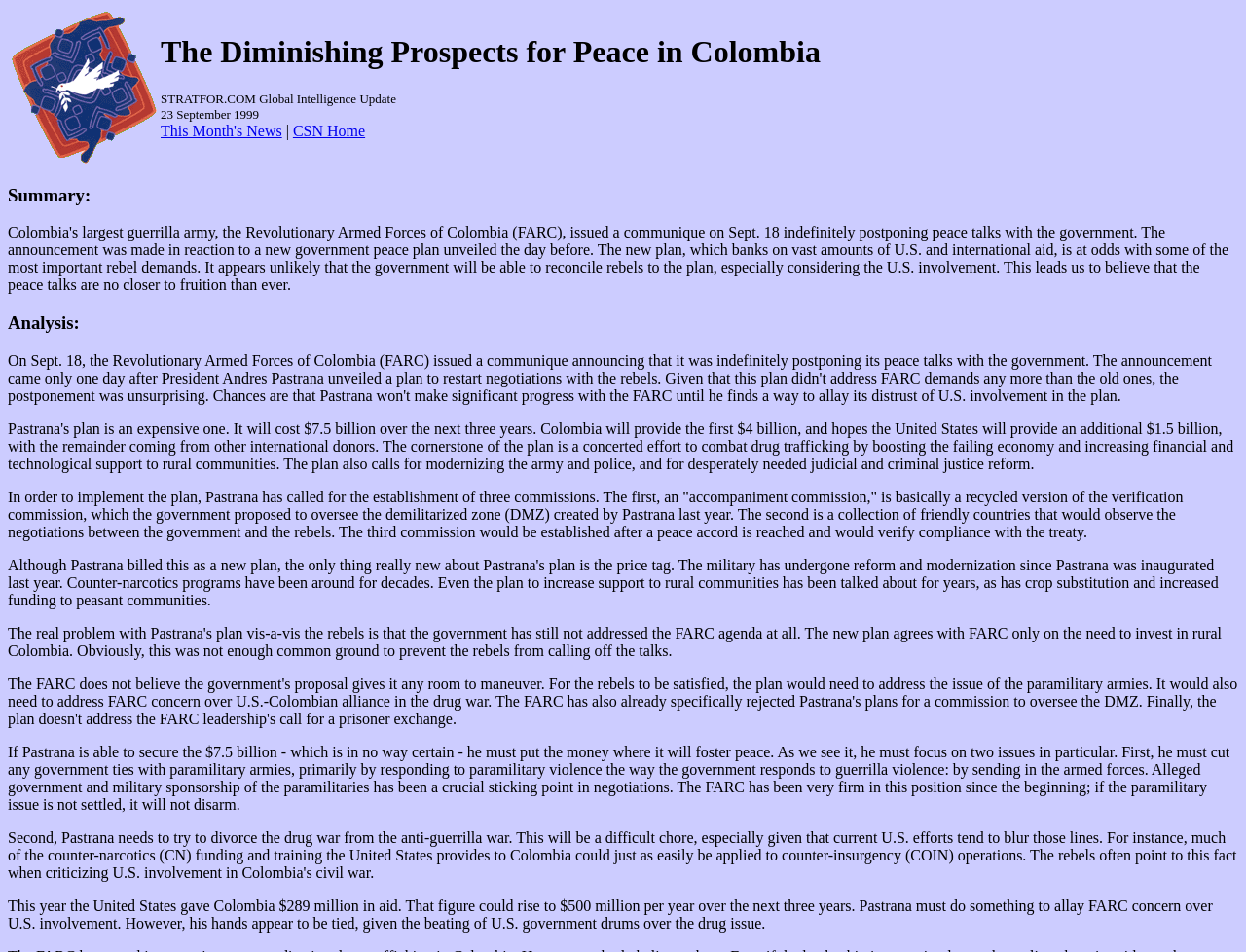Based on the visual content of the image, answer the question thoroughly: What is the condition for the FARC to disarm?

According to the webpage content, the FARC has been firm in its position that the paramilitary issue must be settled before it will disarm, as stated in the sentence 'Alleged government and military sponsorship of the paramilitaries has been a crucial sticking point in negotiations. The FARC has been very firm in this position since the beginning; if the paramilitary issue is not settled, it will not disarm.'